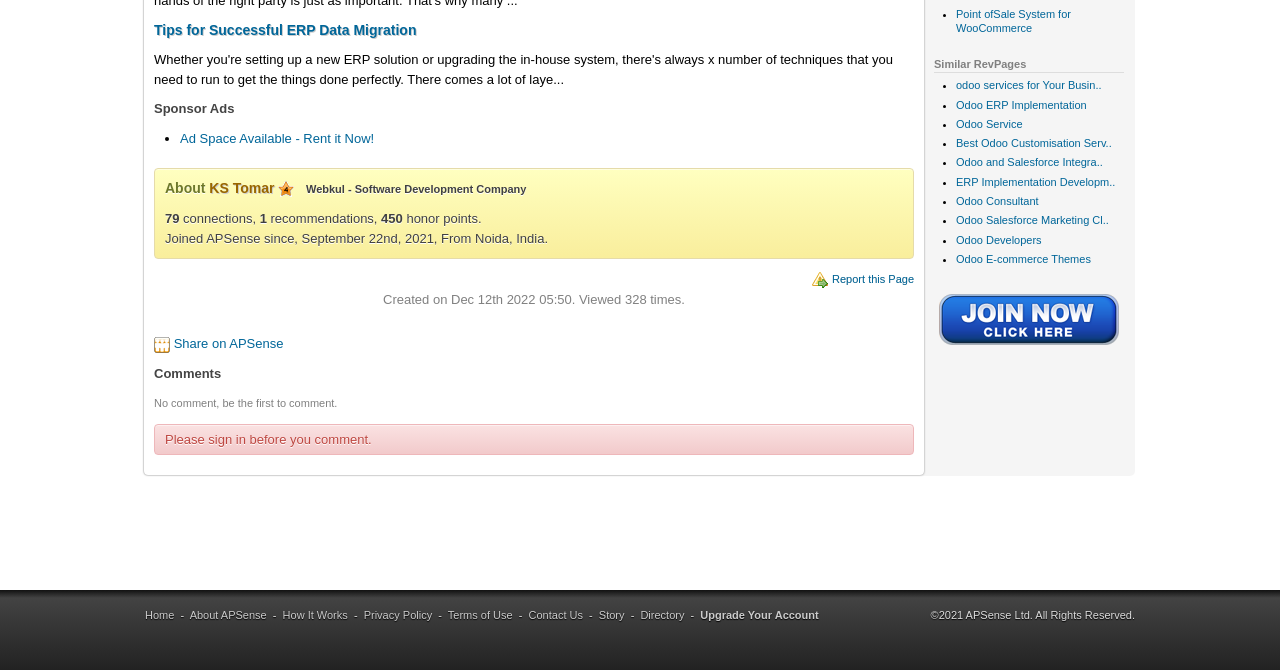Locate the bounding box coordinates of the UI element described by: "Directory". Provide the coordinates as four float numbers between 0 and 1, formatted as [left, top, right, bottom].

[0.5, 0.909, 0.535, 0.927]